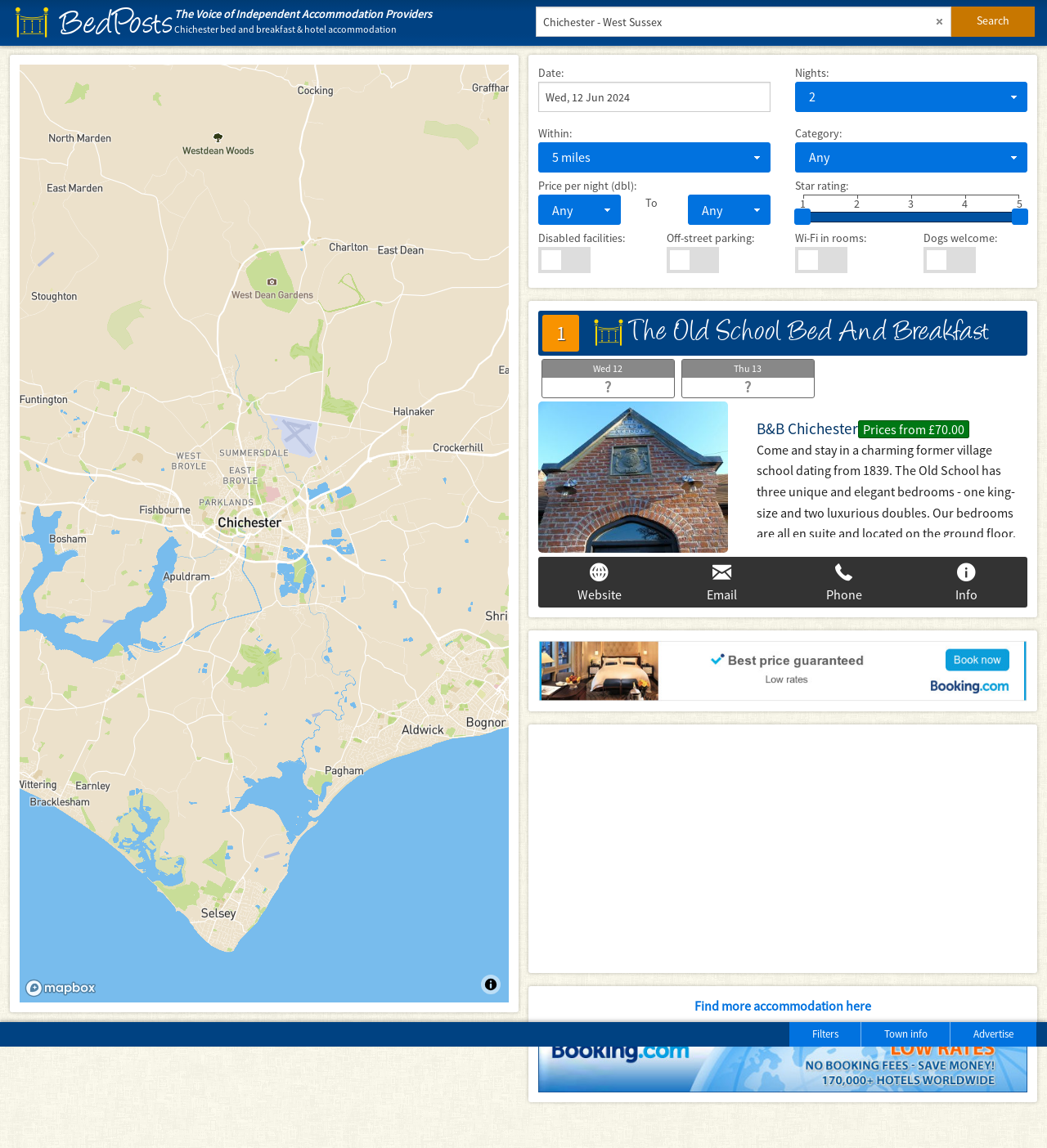Please answer the following question using a single word or phrase: What is the minimum price per night for a double room?

£70.00